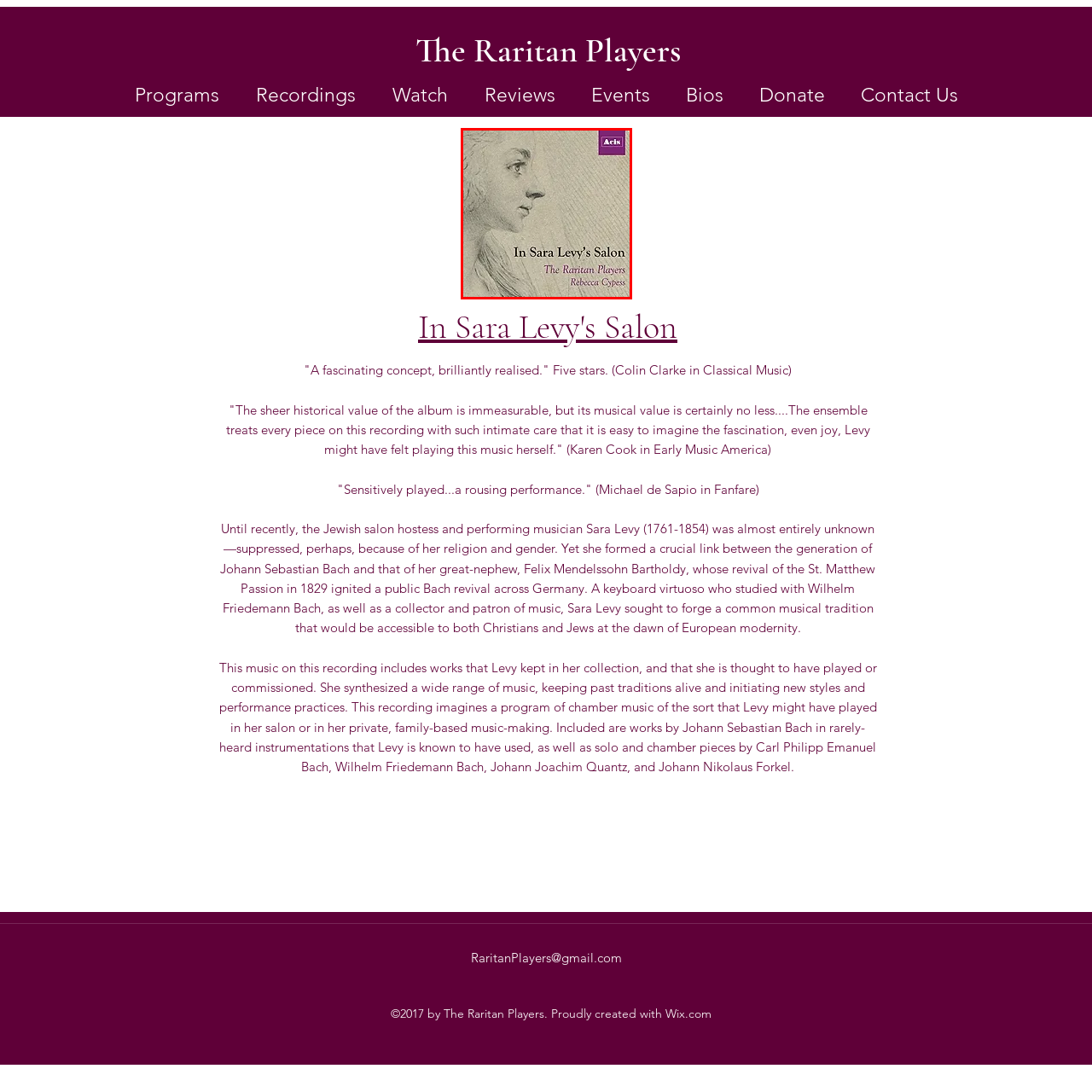Construct a detailed caption for the image enclosed in the red box.

The image features the album cover for "In Sara Levy's Salon" by The Raritan Players, conducted by Rebecca Cypess. It displays a detailed artistic rendering of a woman's profile, likely representing Sara Levy, a notable Jewish salon hostess and musician from the late 18th to early 19th century. The artwork is complemented by a subtle textured background, enhancing its historical context. Prominently centered, the title "In Sara Levy's Salon" is showcased in an elegant font, inviting listeners to explore the musical traditions and pieces that reflect Levy's rich cultural heritage and her influence on music during her time. The overall design aligns with the album’s theme of celebrating Levy's contribution to the performing arts, bridging connections between different musical traditions.